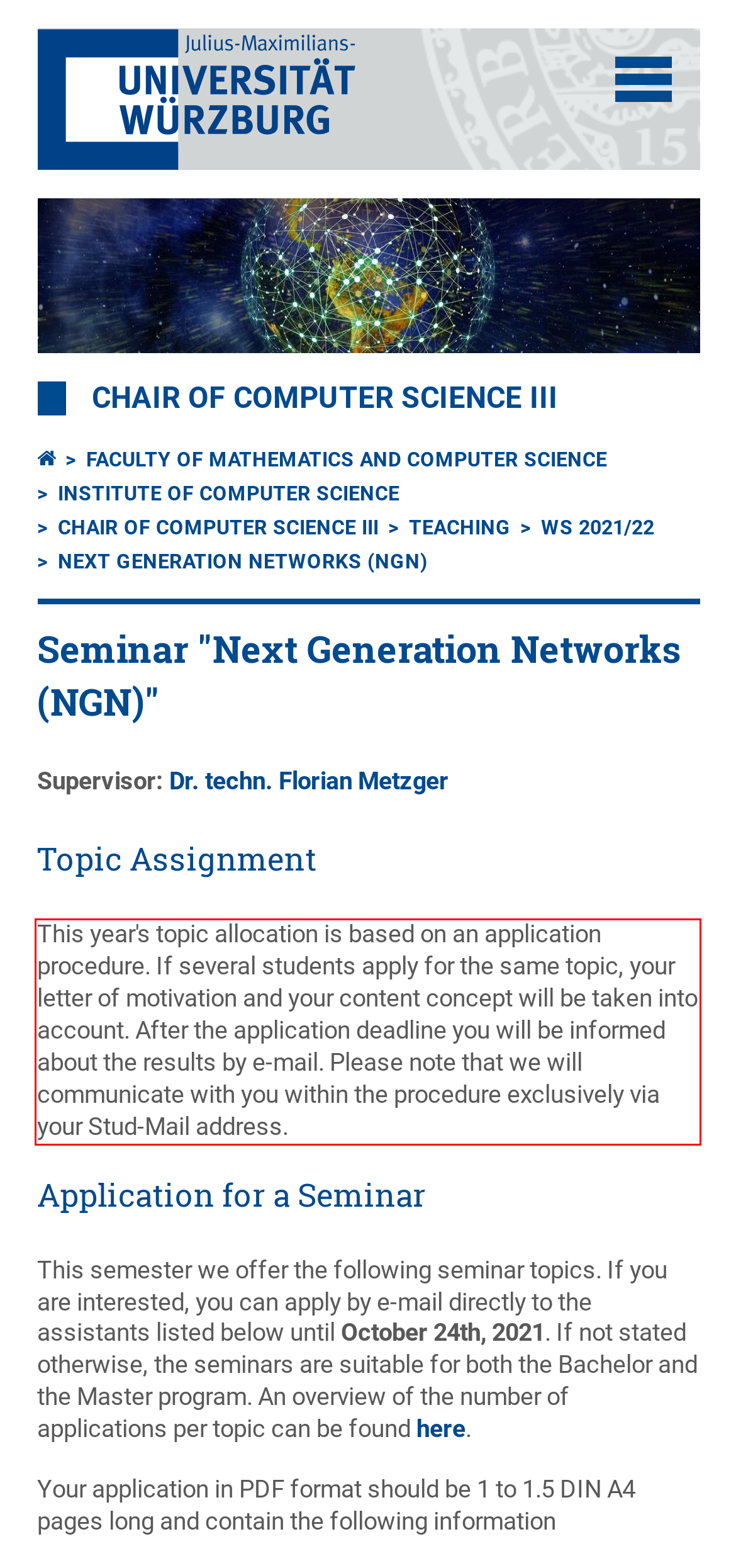Using the provided screenshot, read and generate the text content within the red-bordered area.

This year's topic allocation is based on an application procedure. If several students apply for the same topic, your letter of motivation and your content concept will be taken into account. After the application deadline you will be informed about the results by e-mail. Please note that we will communicate with you within the procedure exclusively via your Stud-Mail address.